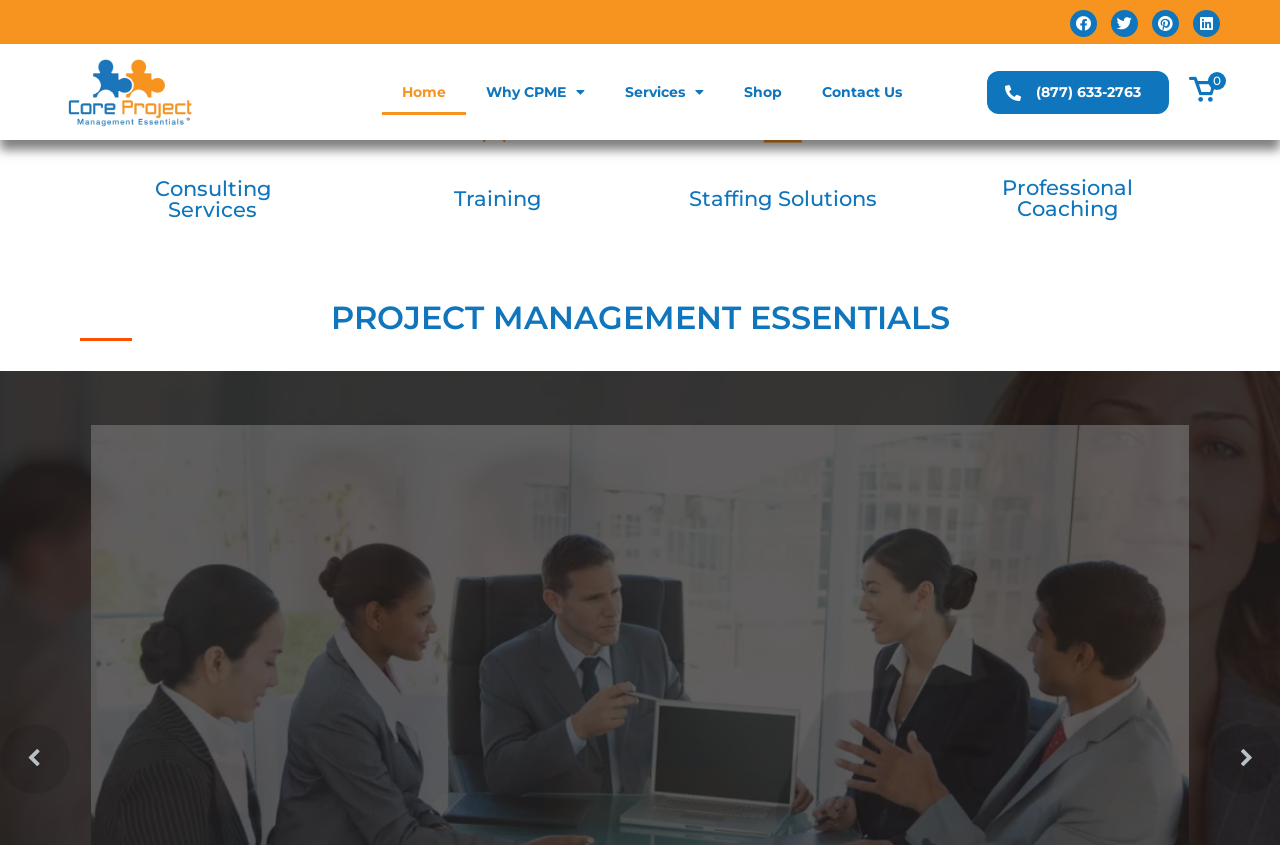Locate the bounding box coordinates of the element I should click to achieve the following instruction: "Click BOOK A CONSULTATION".

[0.417, 0.908, 0.583, 0.977]